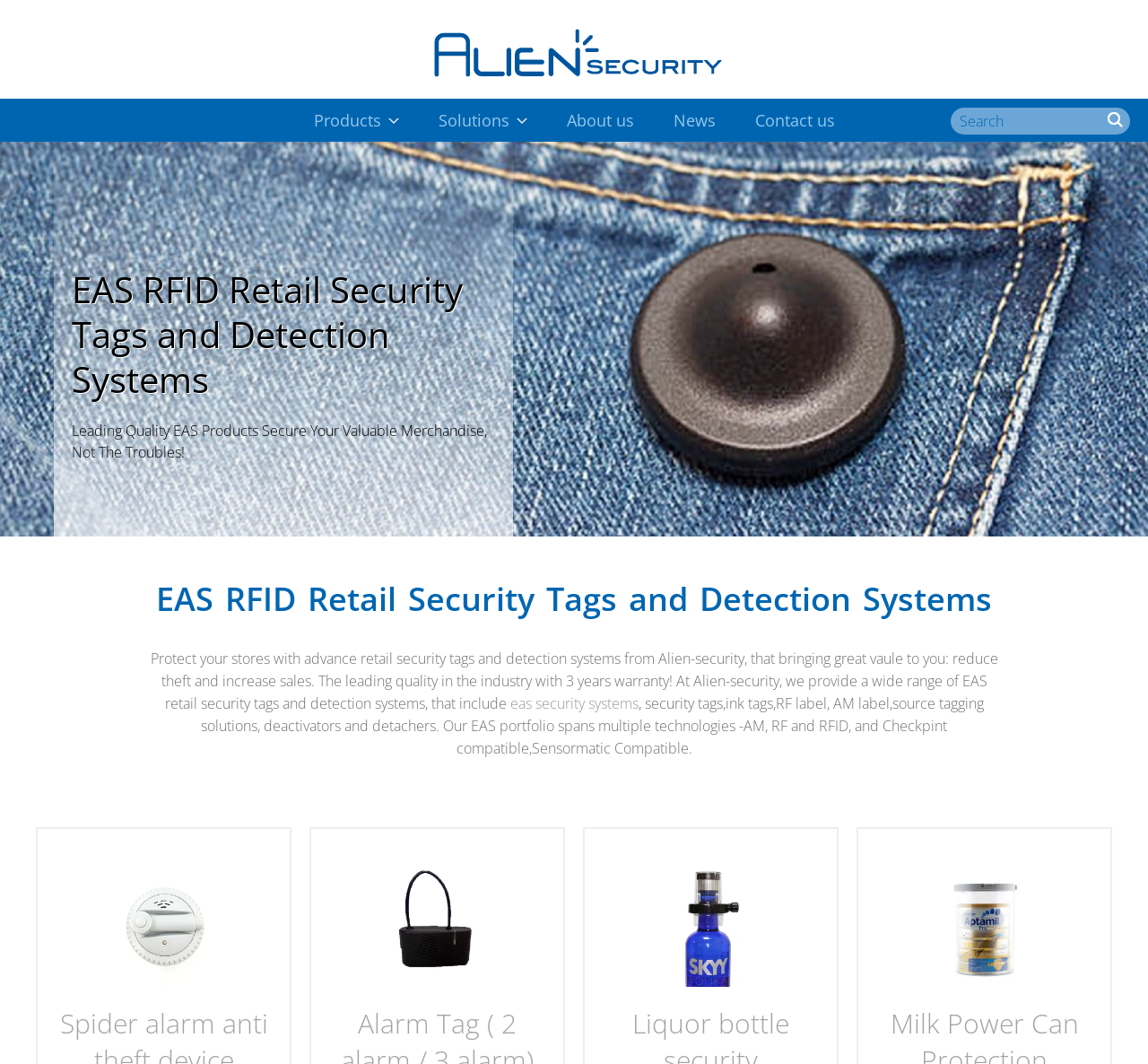Can you specify the bounding box coordinates of the area that needs to be clicked to fulfill the following instruction: "Explore Clothing Shop/Supermarket Security Solution"?

[0.382, 0.133, 0.585, 0.222]